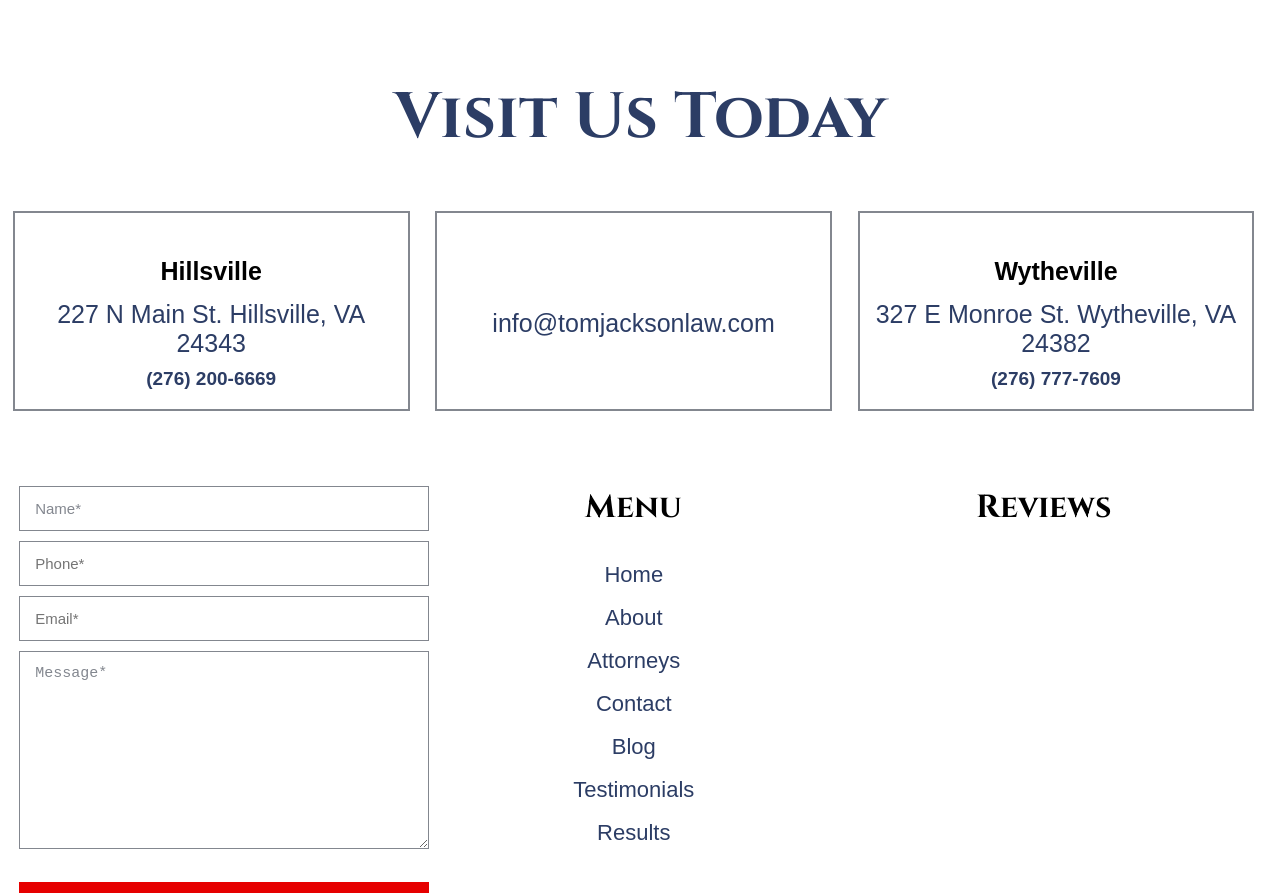Determine the bounding box coordinates of the area to click in order to meet this instruction: "send an email to info".

[0.353, 0.346, 0.637, 0.379]